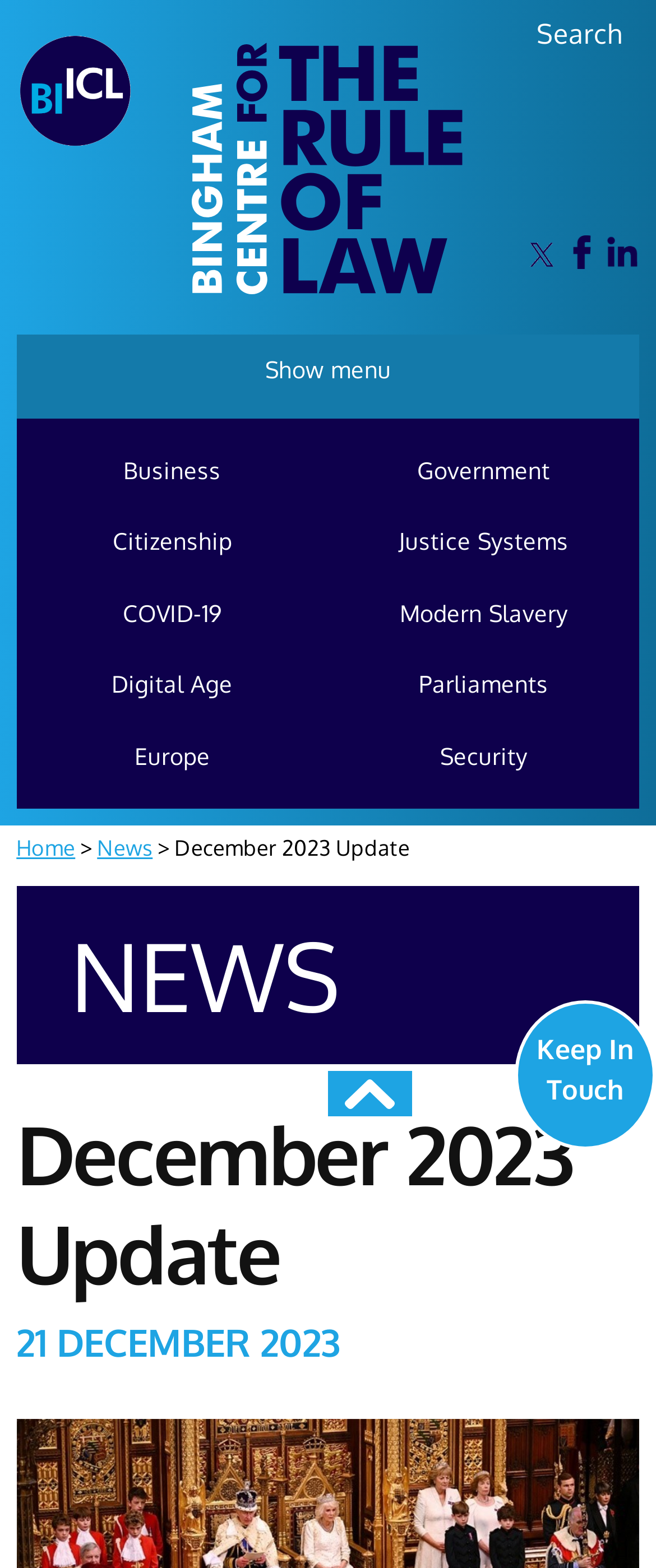Use a single word or phrase to answer the following:
How many social media links are there on the webpage?

3